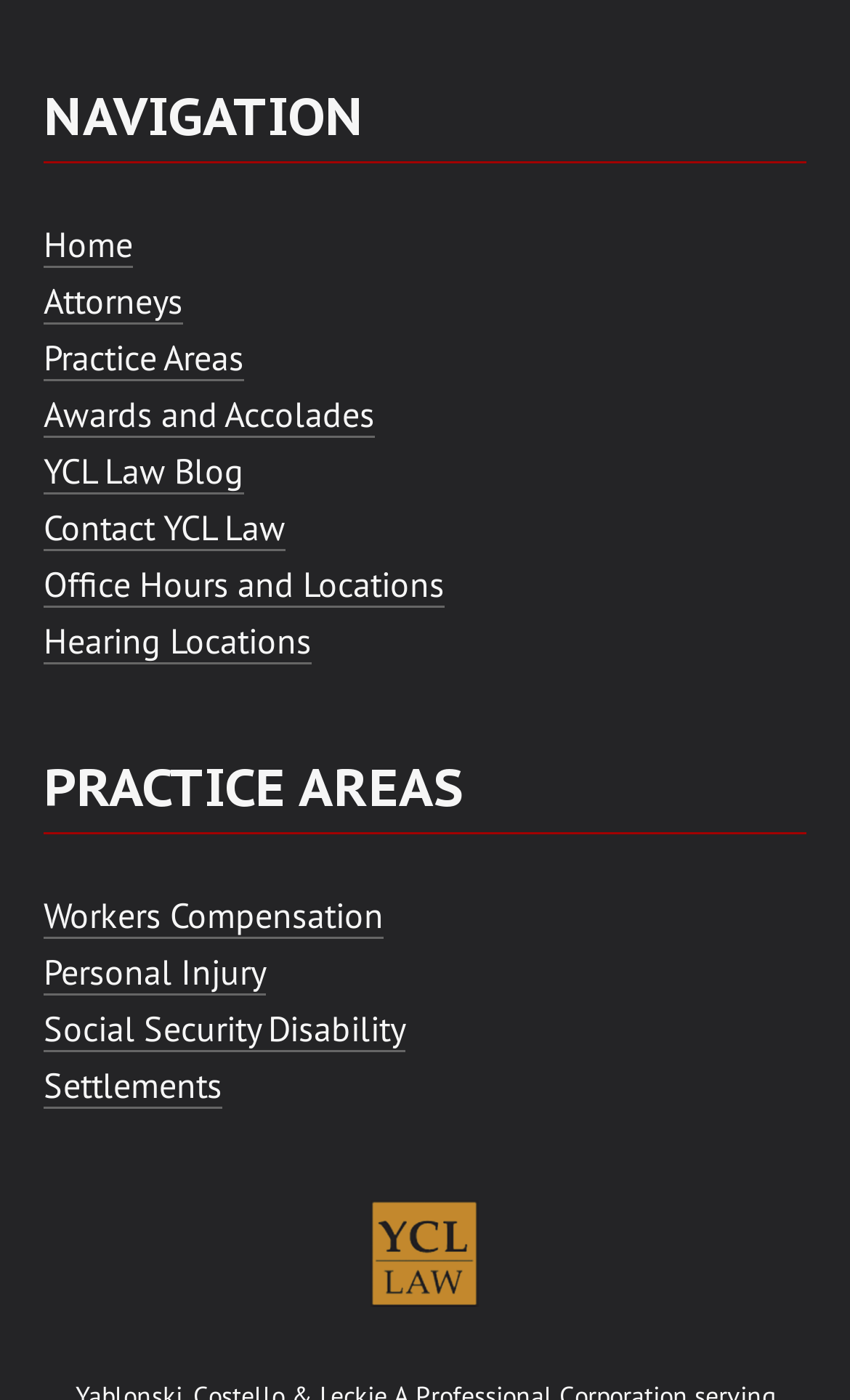Extract the bounding box coordinates of the UI element described: "Settlements". Provide the coordinates in the format [left, top, right, bottom] with values ranging from 0 to 1.

[0.051, 0.759, 0.262, 0.791]